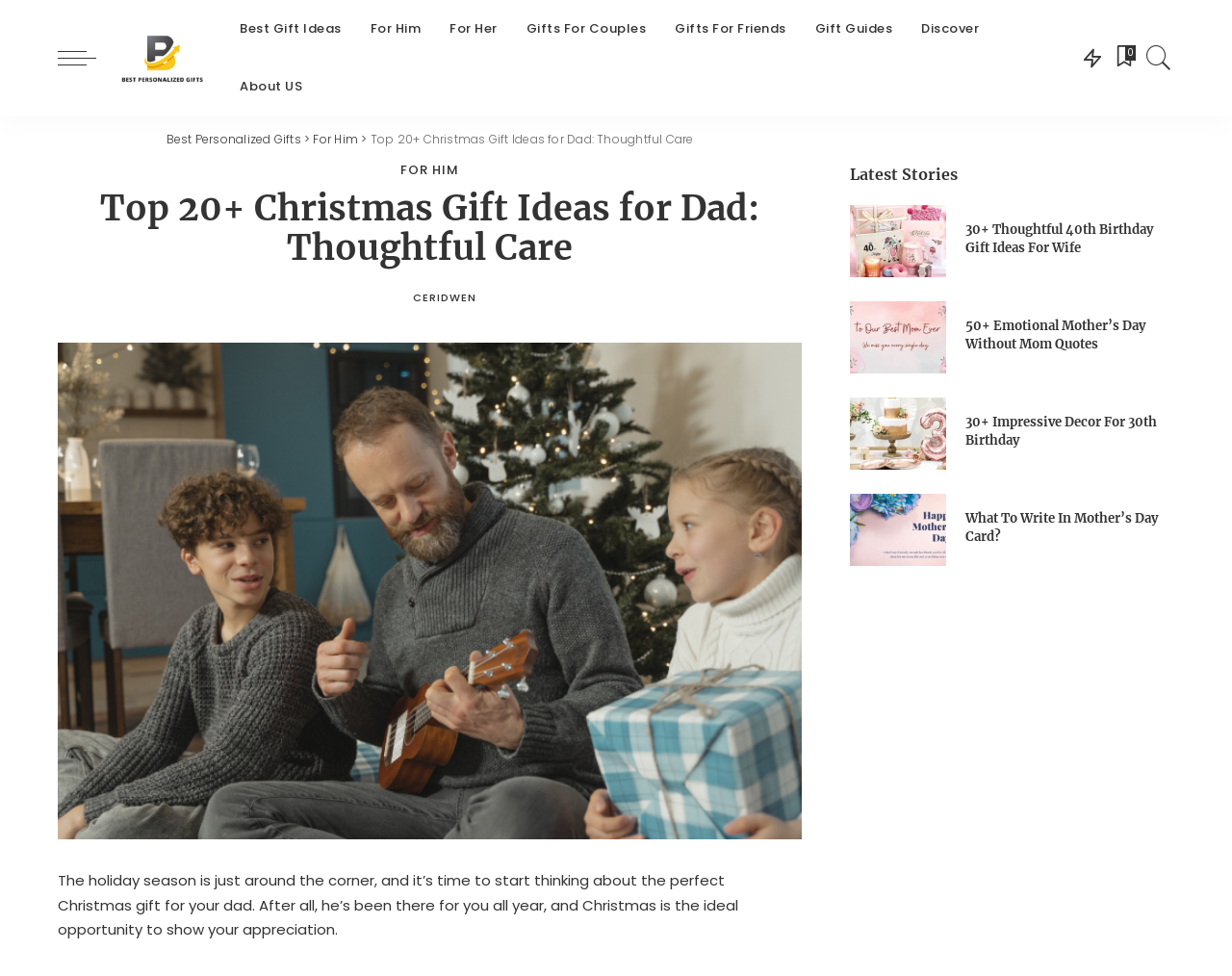Answer the following query with a single word or phrase:
How many links are there in the main menu?

7